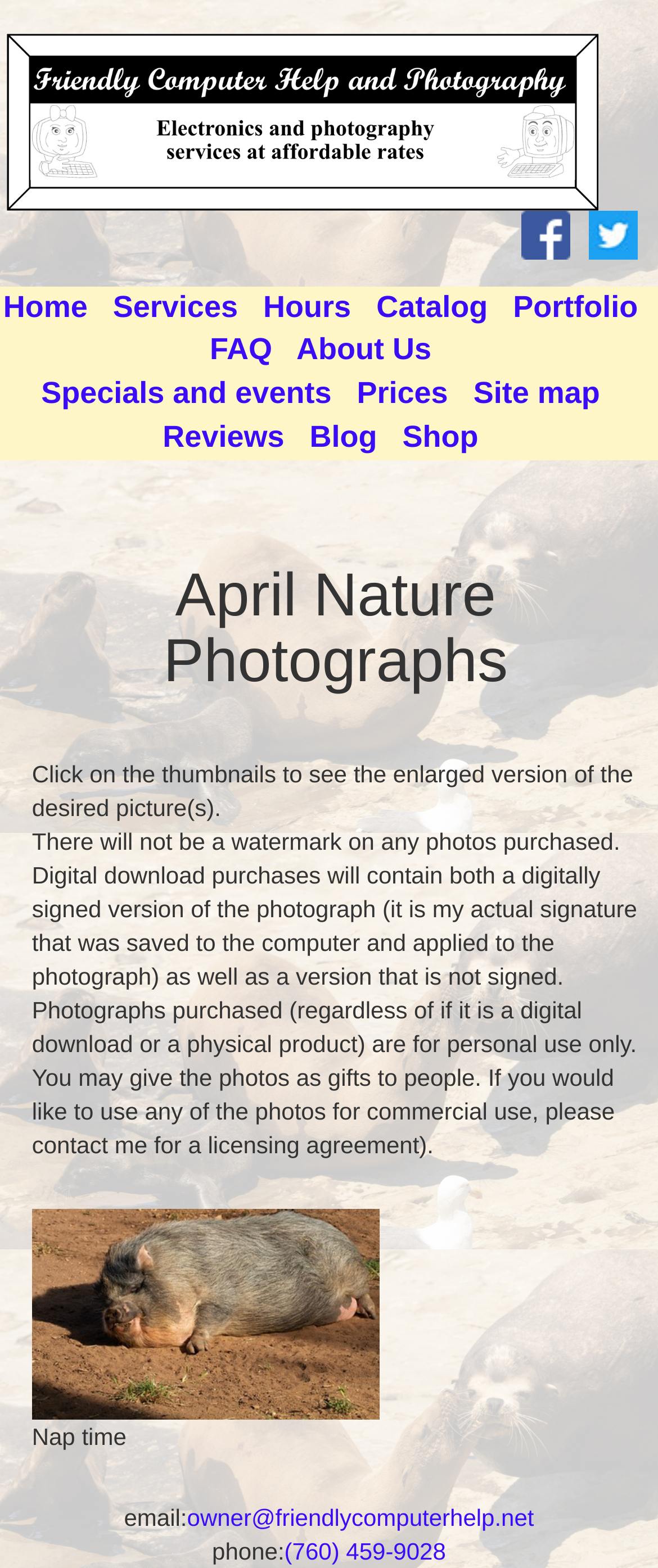How can I contact the website owner?
Refer to the image and provide a concise answer in one word or phrase.

Email or phone